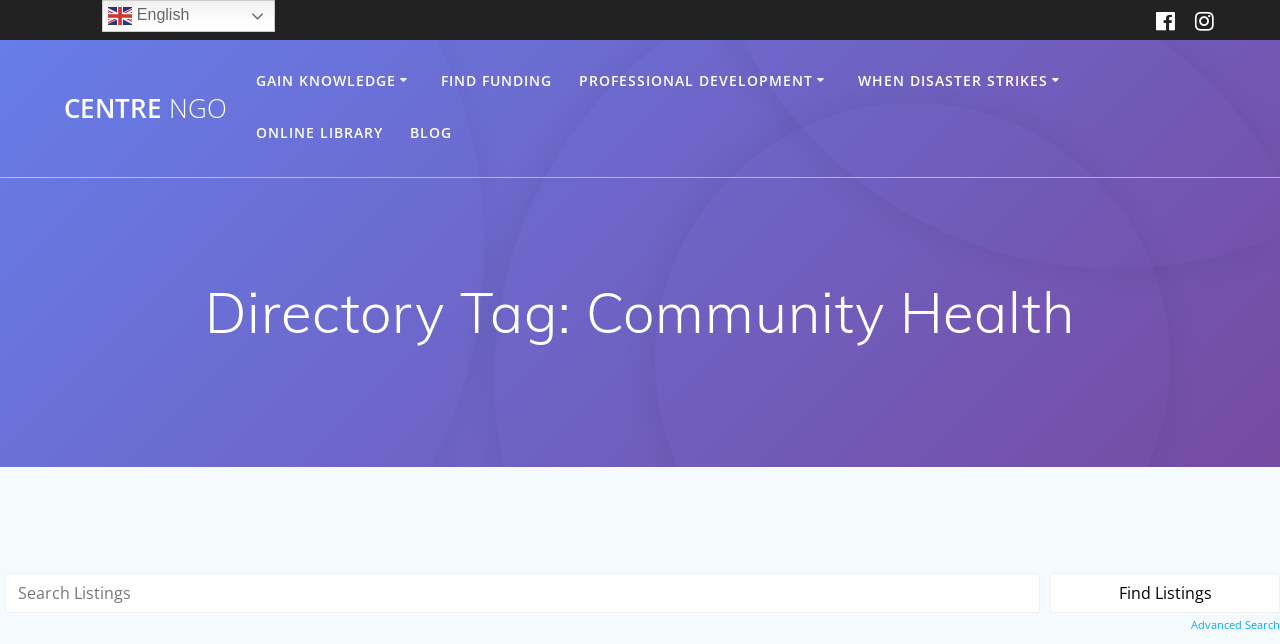Highlight the bounding box coordinates of the region I should click on to meet the following instruction: "View the ONLINE LIBRARY".

[0.2, 0.19, 0.299, 0.229]